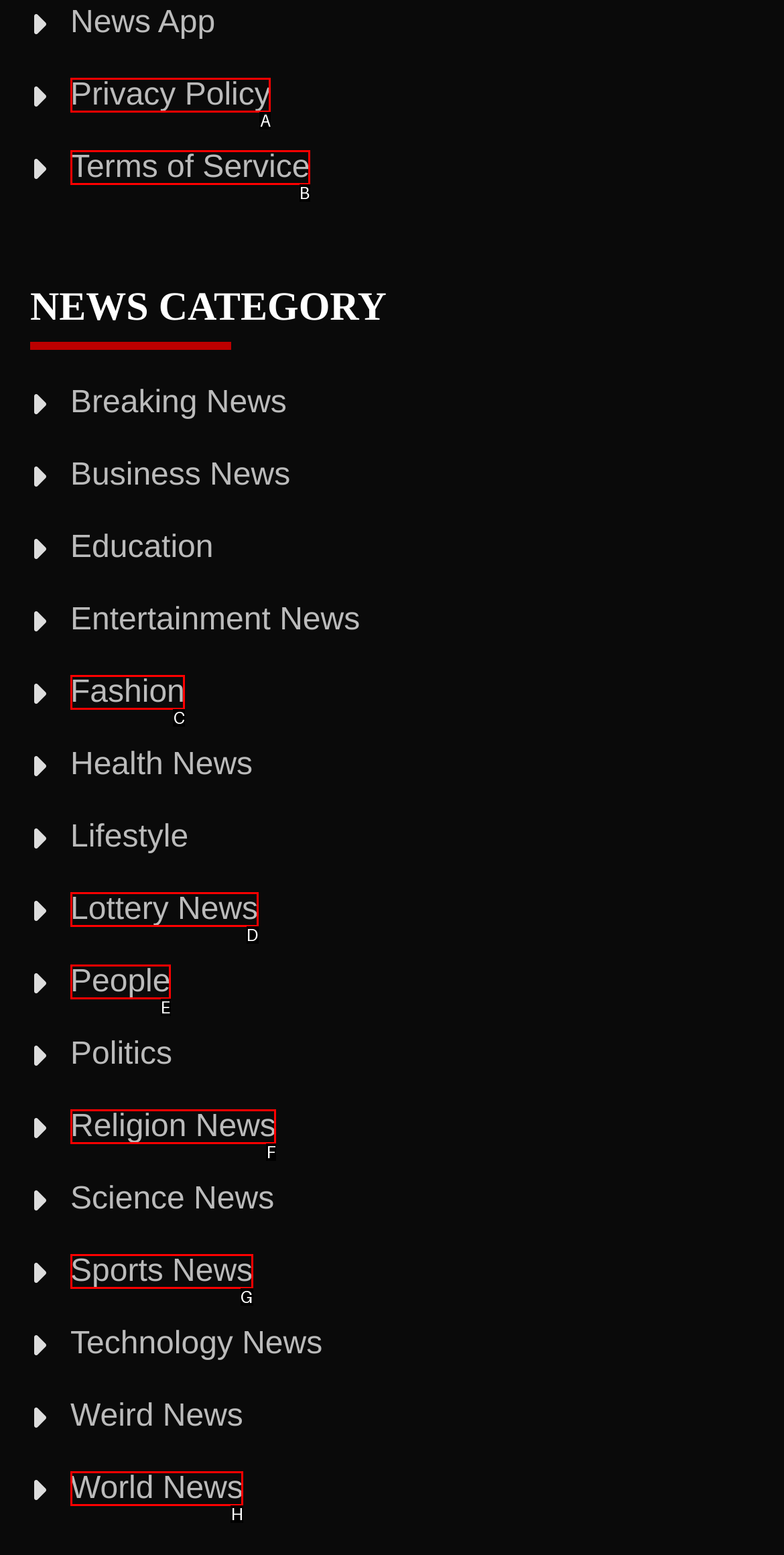Which UI element corresponds to this description: Terms of Service
Reply with the letter of the correct option.

B